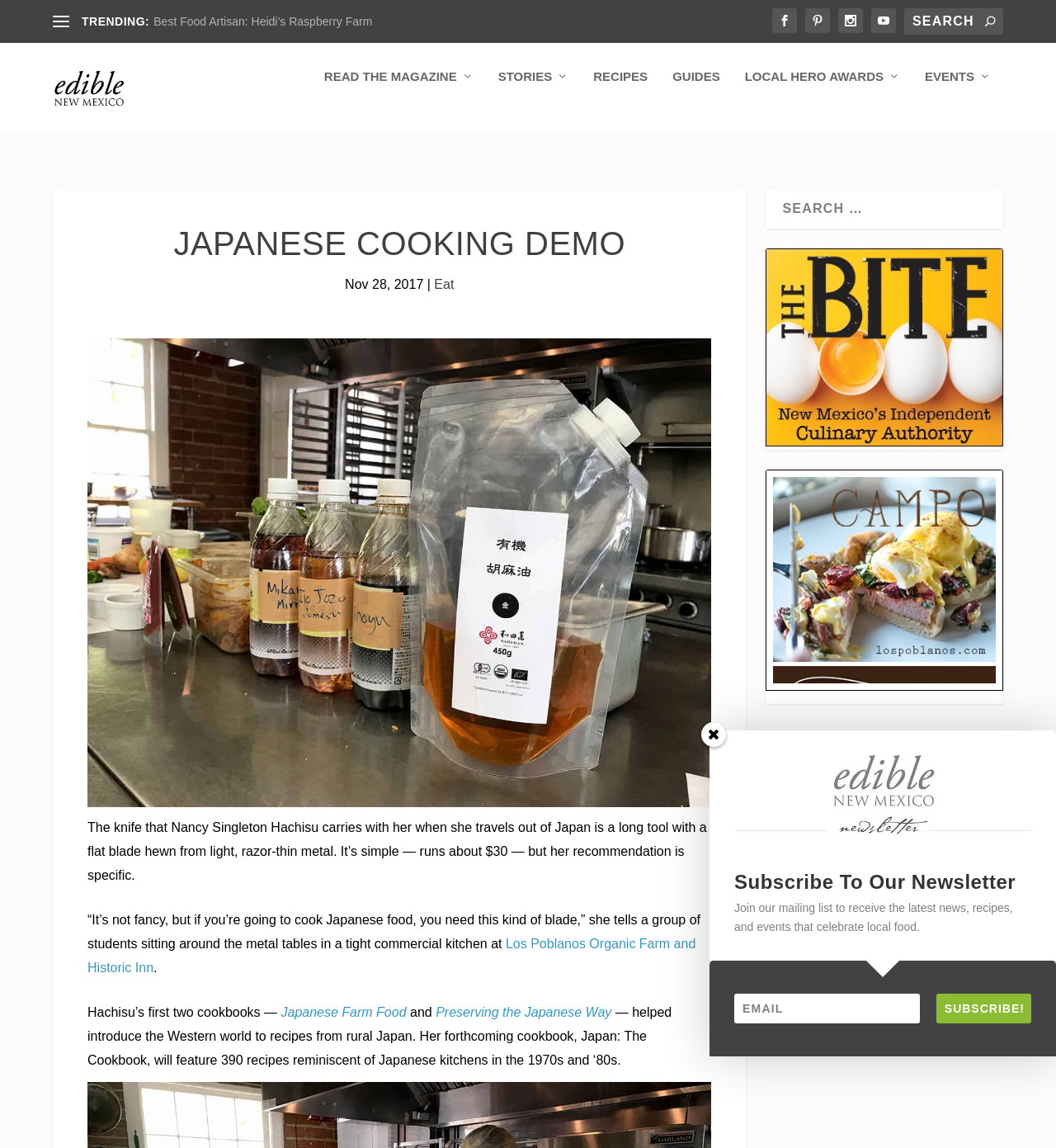What is the name of the magazine?
Examine the image closely and answer the question with as much detail as possible.

I found the answer by looking at the top-left corner of the webpage, where there is a link with the text 'Edible New Mexico' and an image with the same name. This suggests that 'Edible New Mexico' is the name of the magazine.